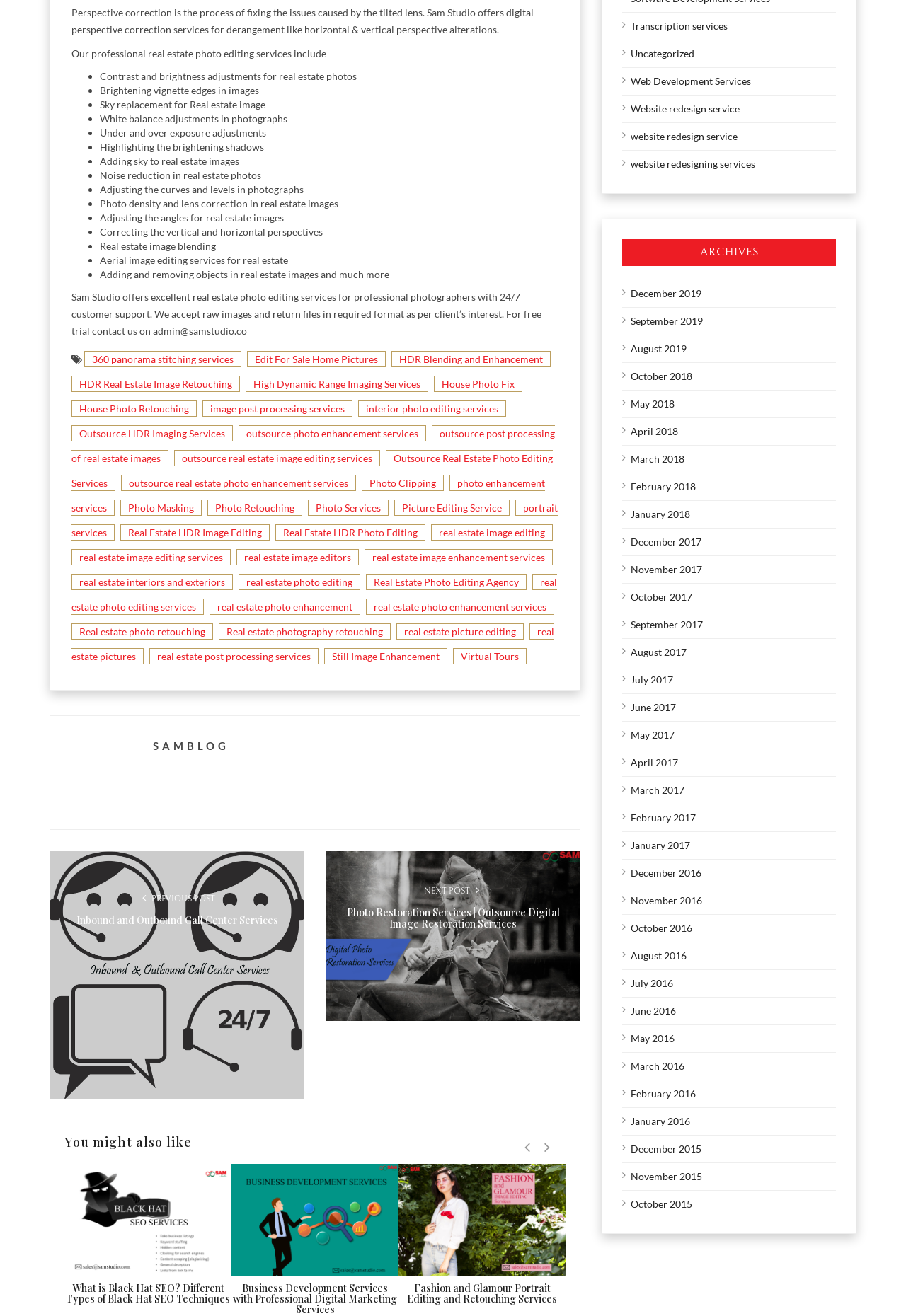Based on the element description: "real estate image editors", identify the bounding box coordinates for this UI element. The coordinates must be four float numbers between 0 and 1, listed as [left, top, right, bottom].

[0.261, 0.417, 0.396, 0.43]